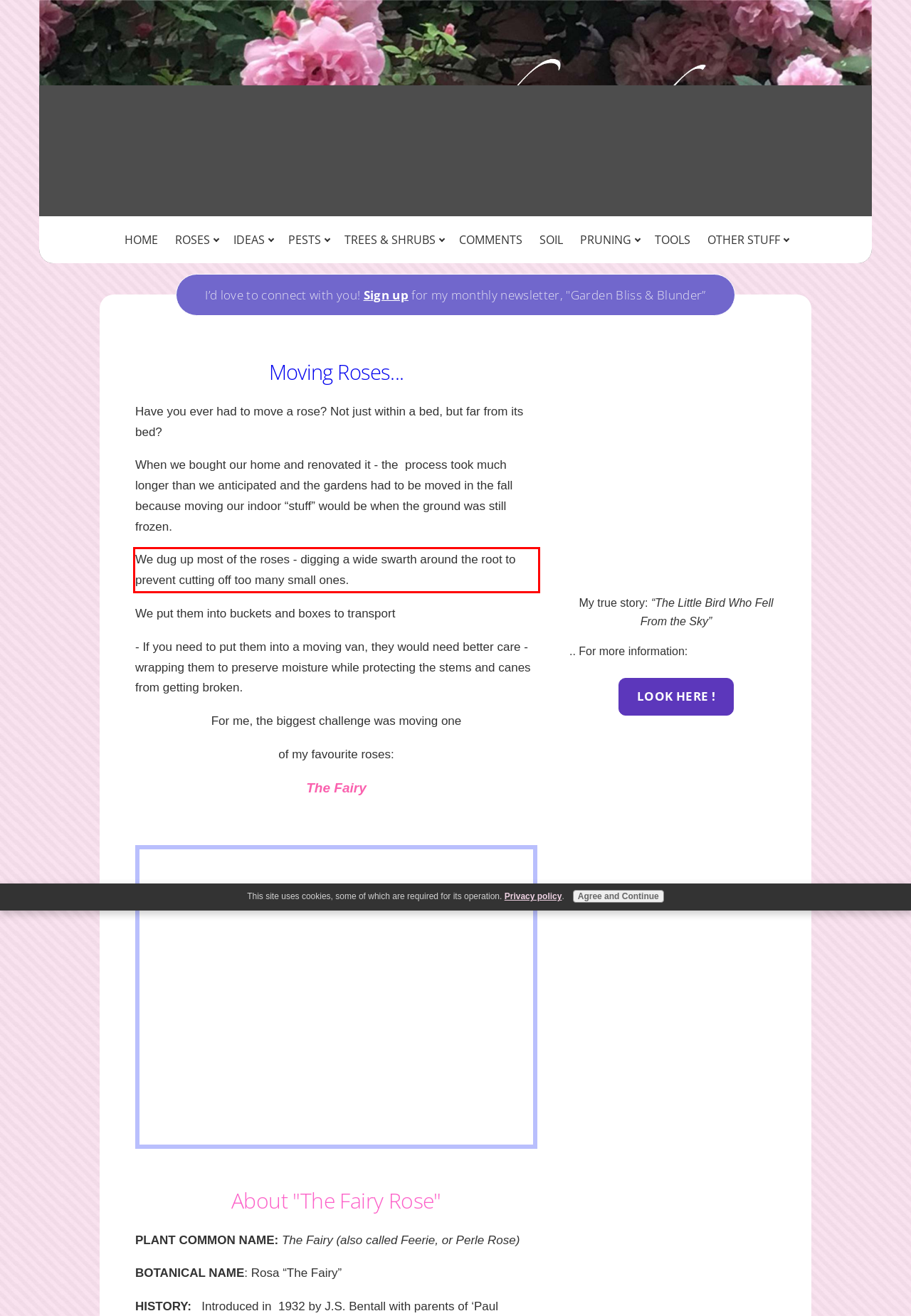Using the webpage screenshot, recognize and capture the text within the red bounding box.

We dug up most of the roses - digging a wide swarth around the root to prevent cutting off too many small ones.